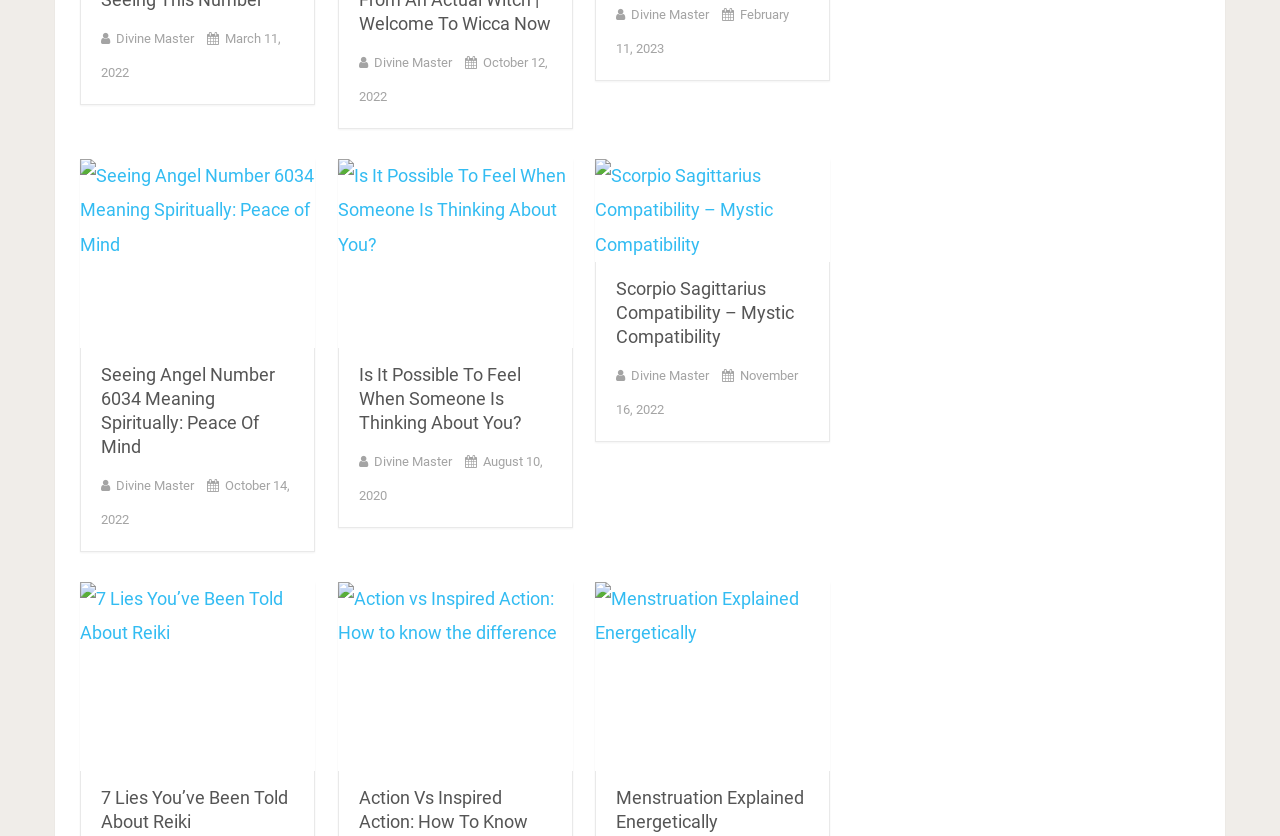How many articles are on this webpage?
Provide a concise answer using a single word or phrase based on the image.

3